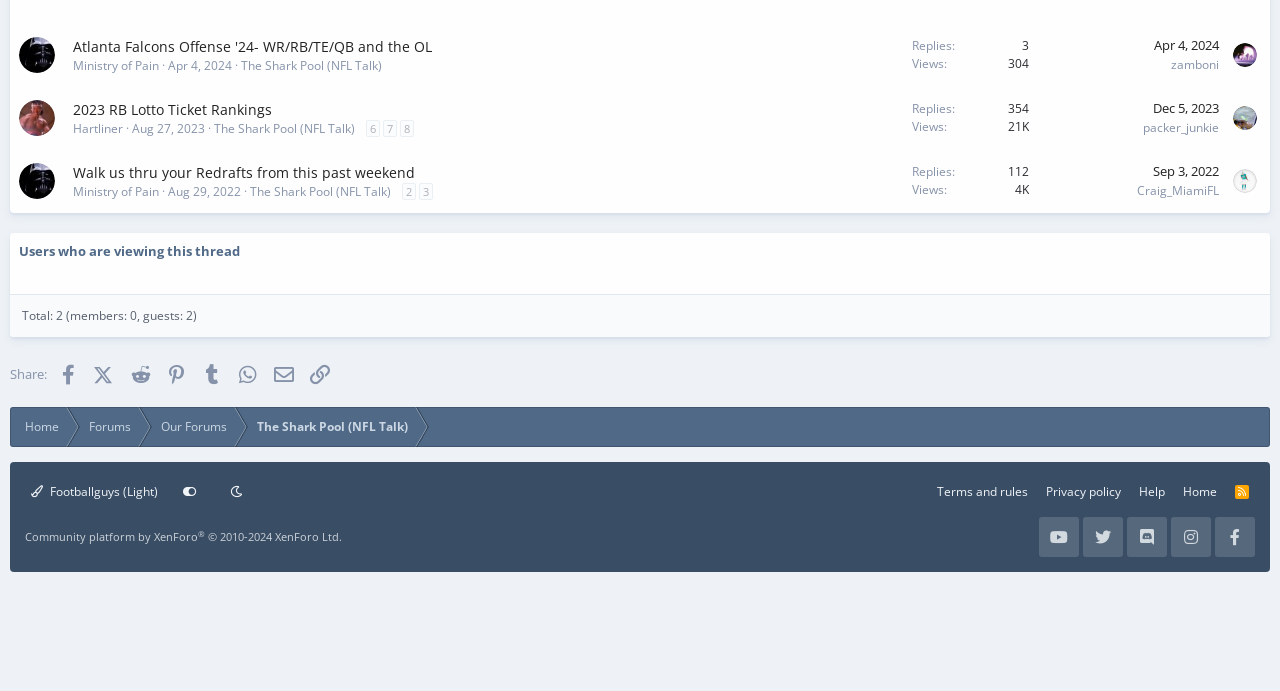Refer to the image and offer a detailed explanation in response to the question: How many views are there in the fifth thread?

The fifth thread has a description list with a term 'Views' and a detail '4K', indicating that there are 4,000 views in this thread.